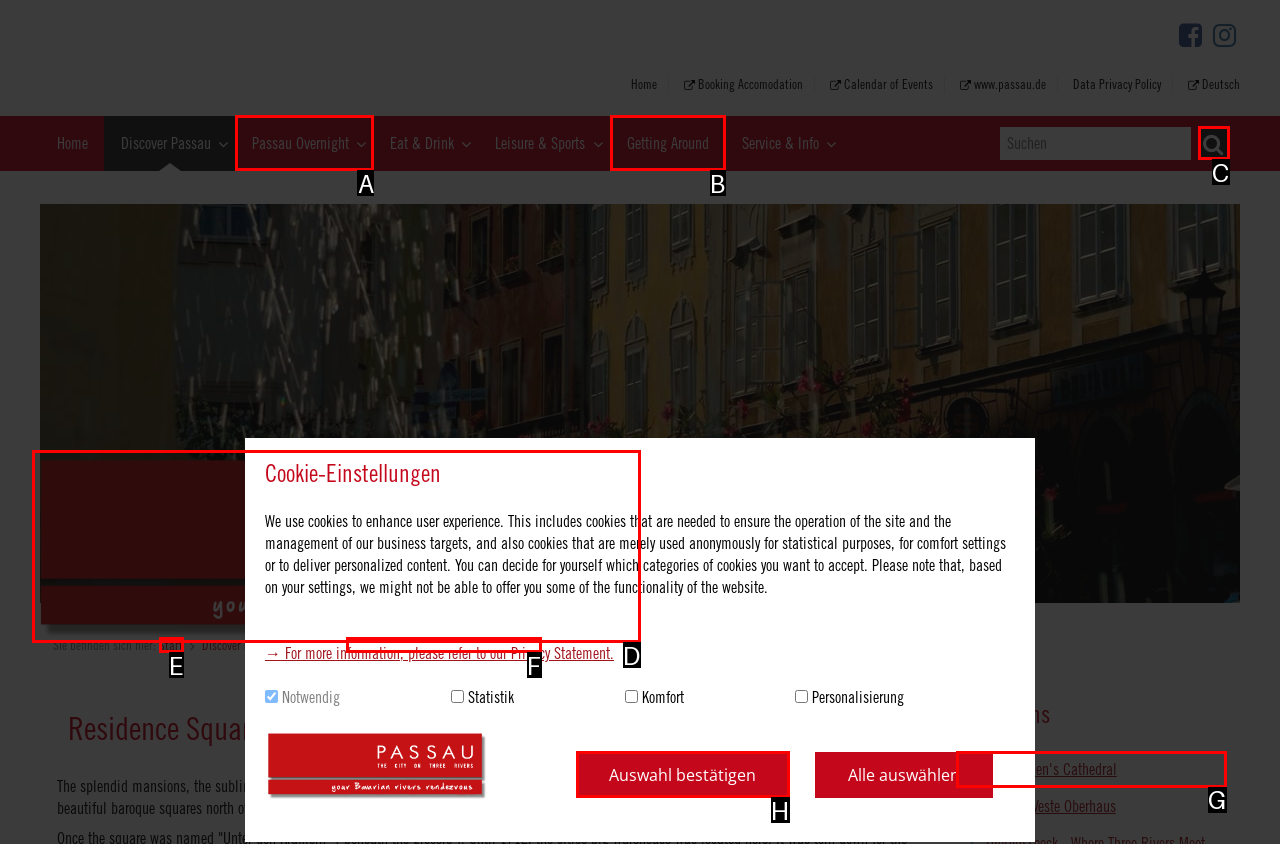Which UI element's letter should be clicked to achieve the task: Visit St. Stephen's Cathedral
Provide the letter of the correct choice directly.

G